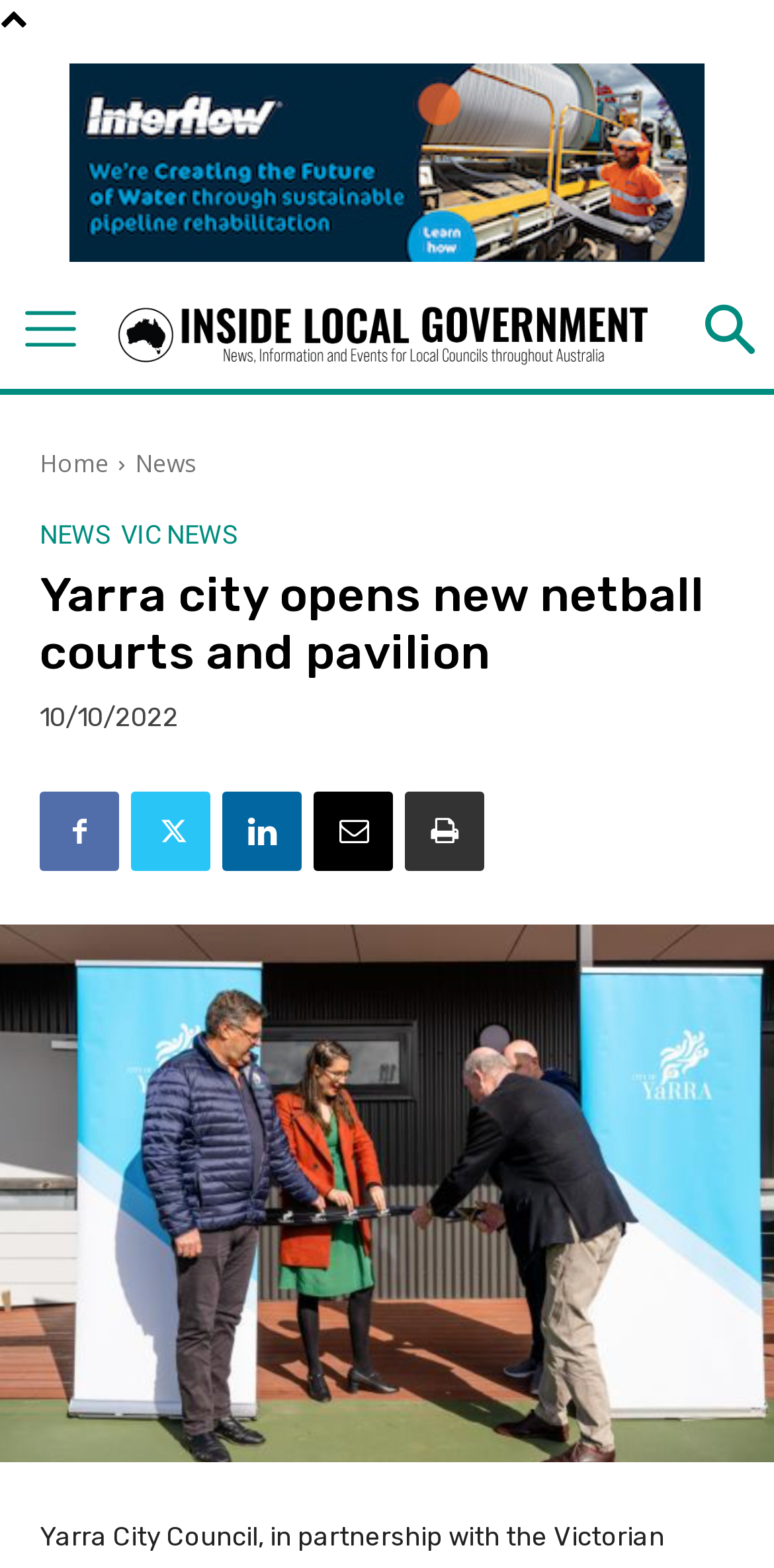Identify and generate the primary title of the webpage.

Yarra city opens new netball courts and pavilion